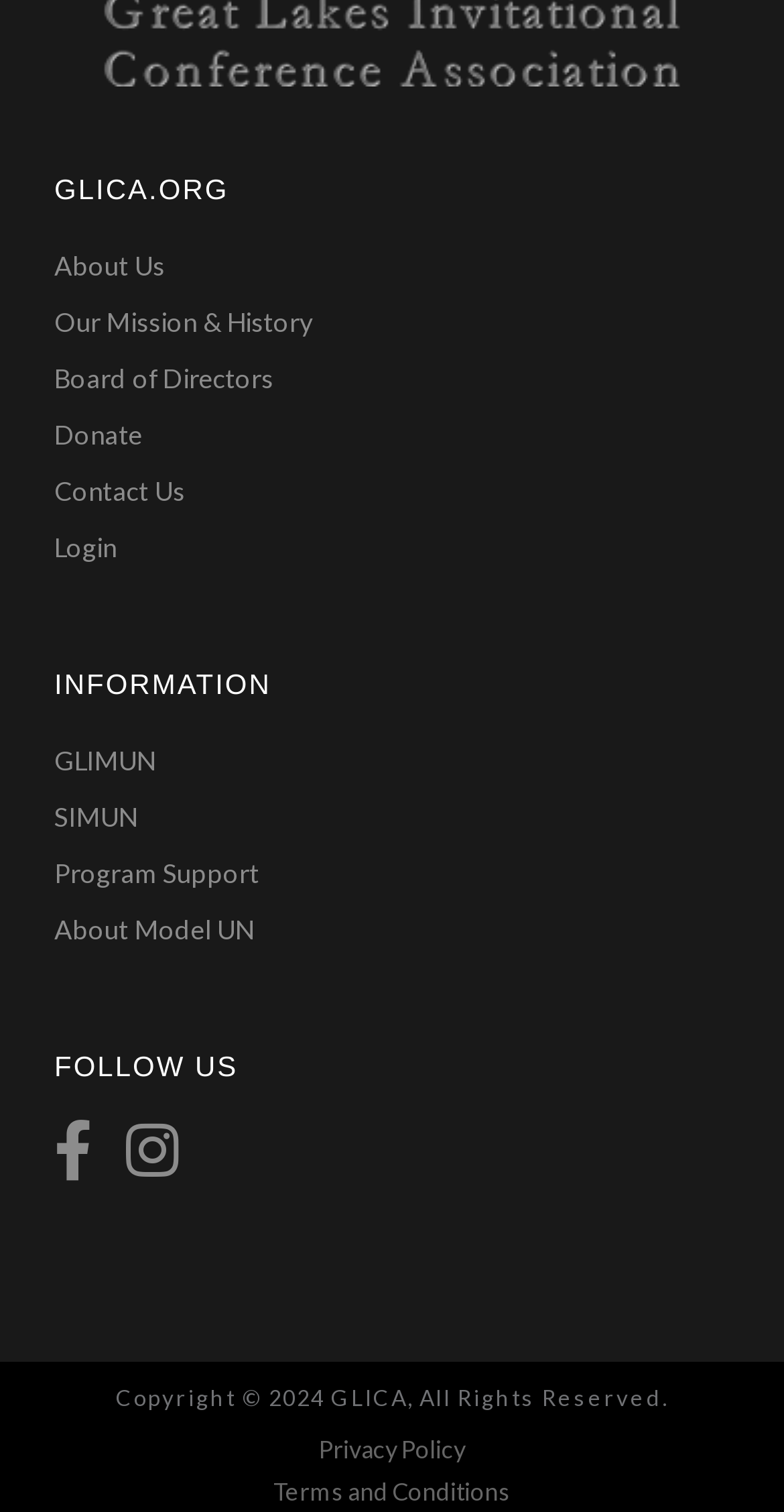Provide the bounding box coordinates of the HTML element this sentence describes: "Our Mission & History". The bounding box coordinates consist of four float numbers between 0 and 1, i.e., [left, top, right, bottom].

[0.069, 0.201, 0.4, 0.225]